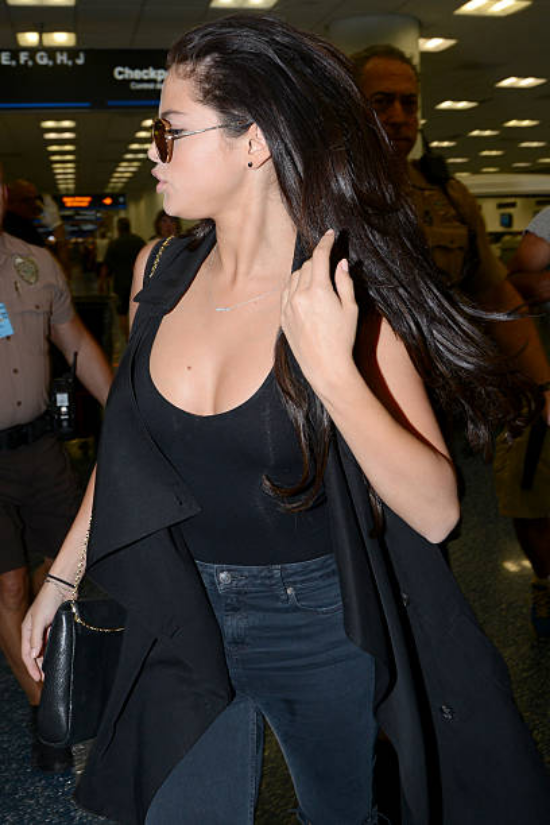Respond to the question below with a single word or phrase:
What is visible in the background of the image?

Airport atmosphere